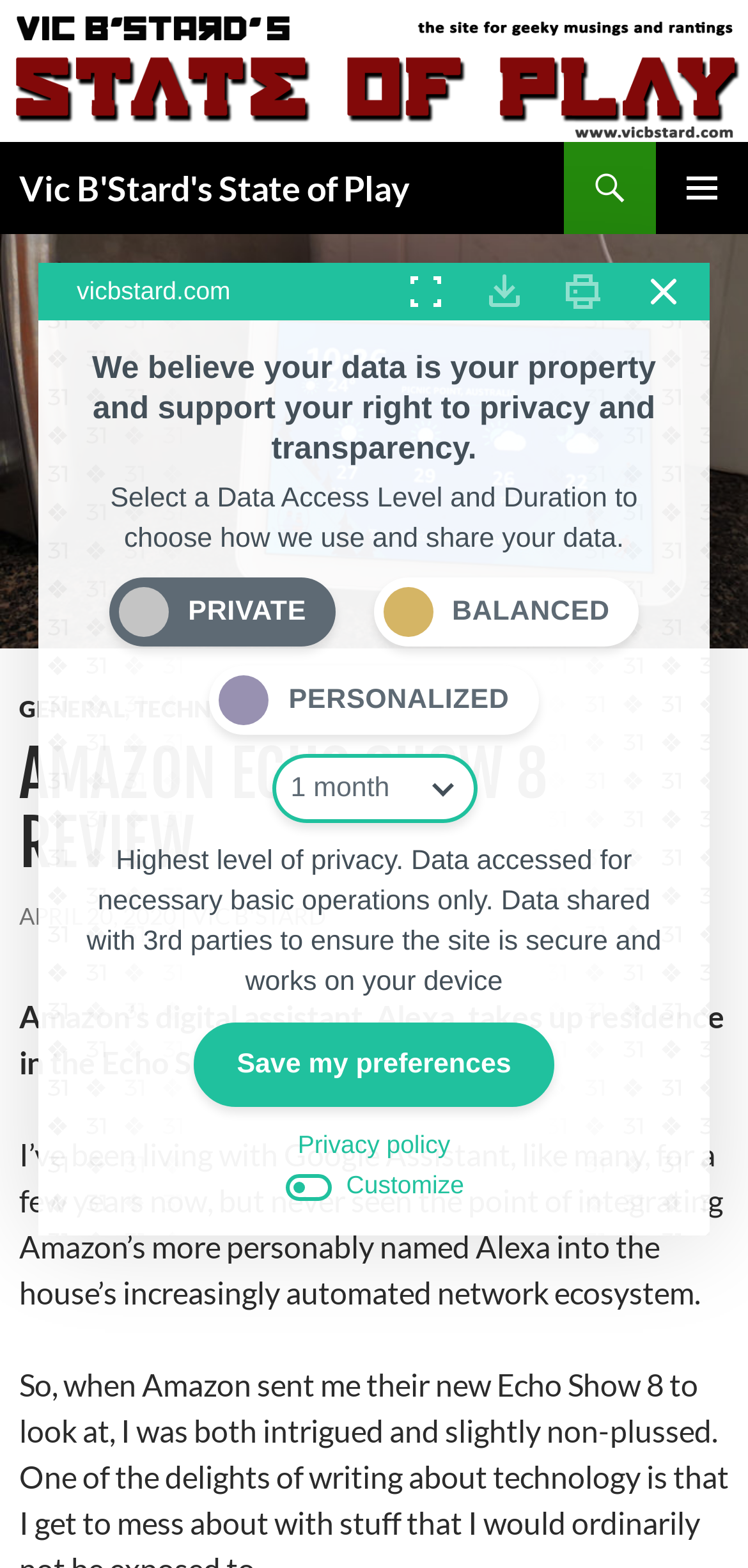What is the purpose of the alert dialog?
Provide a detailed and well-explained answer to the question.

The alert dialog is a modal window that appears on the webpage, and its purpose is to allow users to select a data access level and duration, which affects how their data is used and shared.